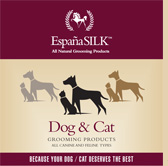Explain all the elements you observe in the image.

The image features the branding of España SILK, emphasizing its all-natural grooming products for dogs and cats. Prominently displayed is the text "Dog & Cat Grooming Products" alongside an assortment of silhouettes representing different breeds of canines and felines. The sophisticated color palette includes a rich maroon background with golden highlights, encapsulating the essence of premium pet care. The tagline at the bottom reads, "Because your dog/cat deserves the best," highlighting the brand's commitment to quality and the well-being of pets. This image serves as a visual representation of España SILK's dedication to providing natural grooming solutions for all canine and feline types.